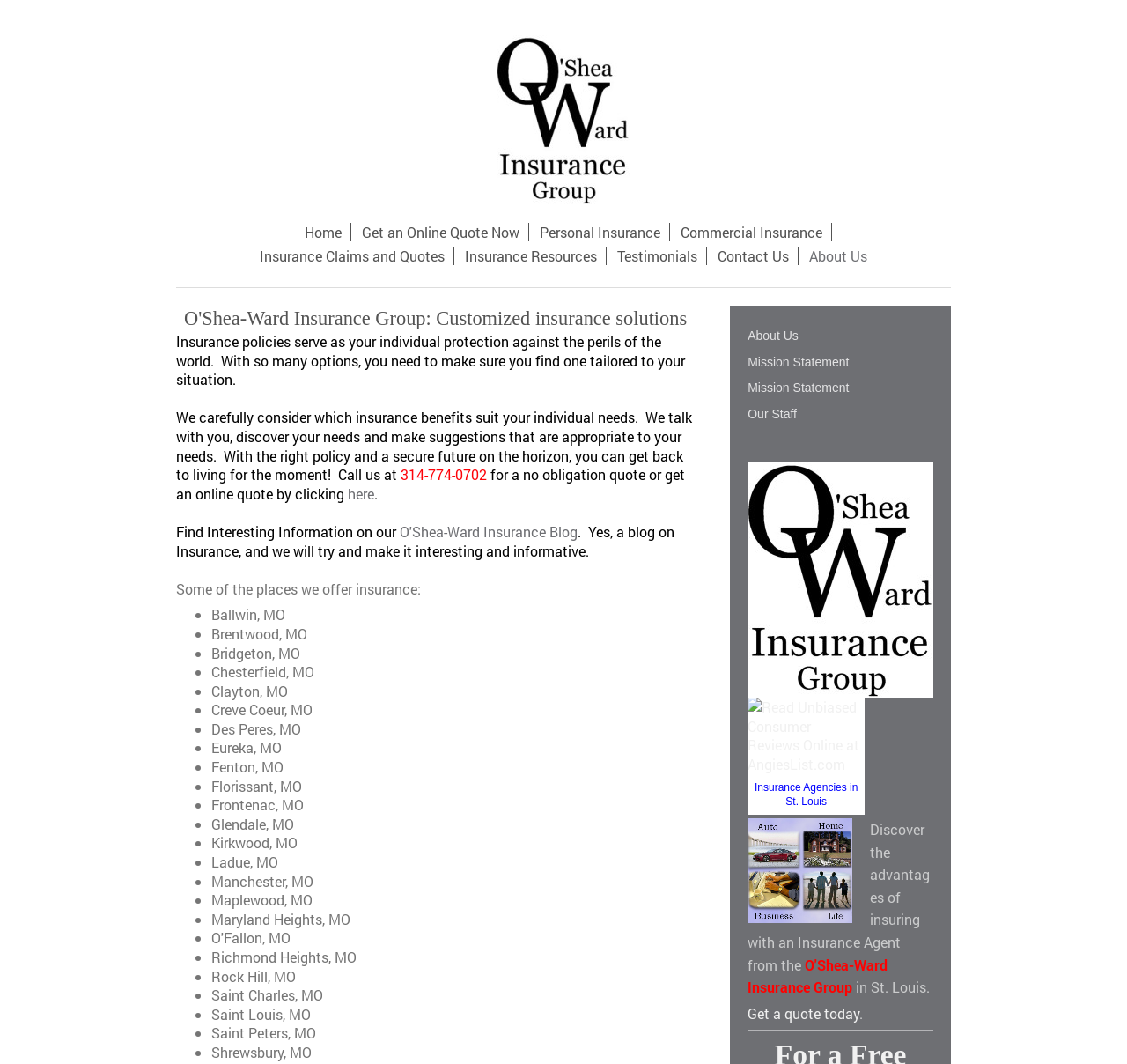What is the link text to get an online quote?
From the image, respond using a single word or phrase.

here